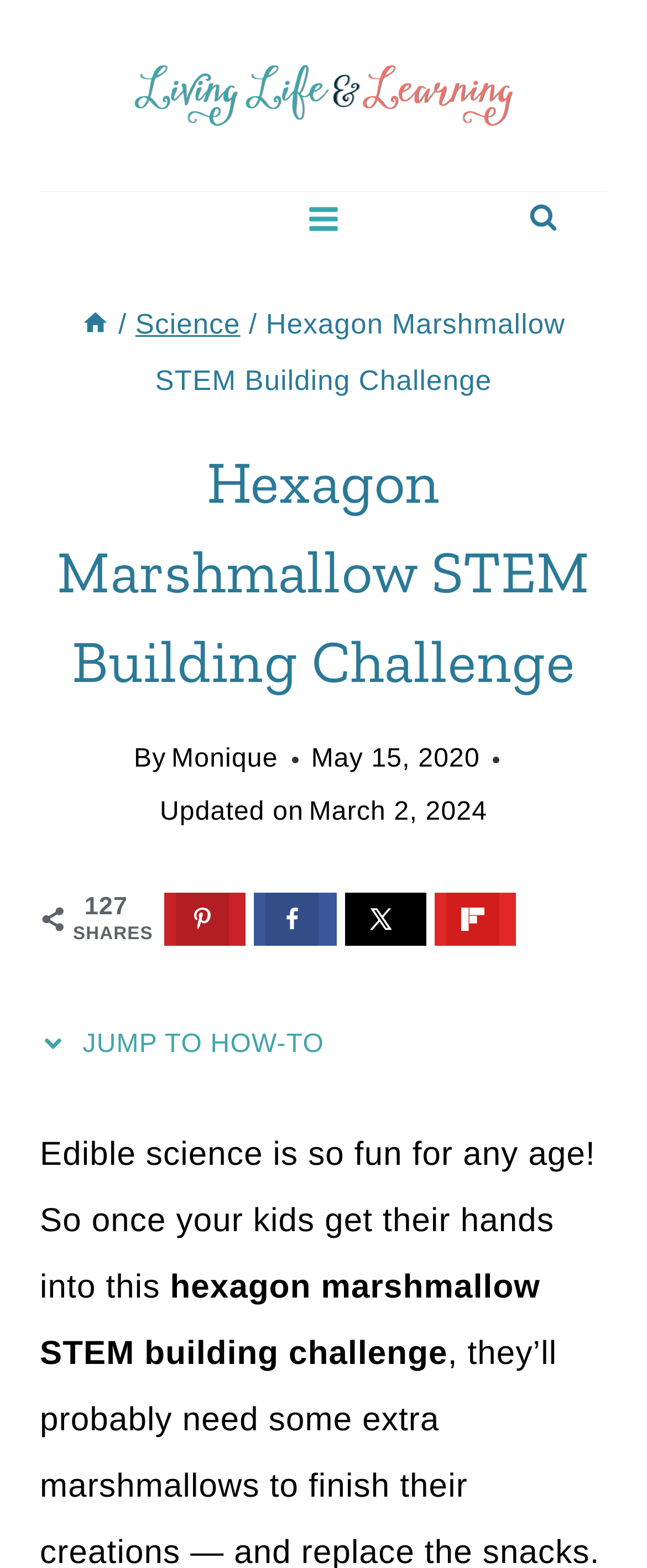Respond to the question below with a single word or phrase:
What is the name of the website?

Living Life and Learning